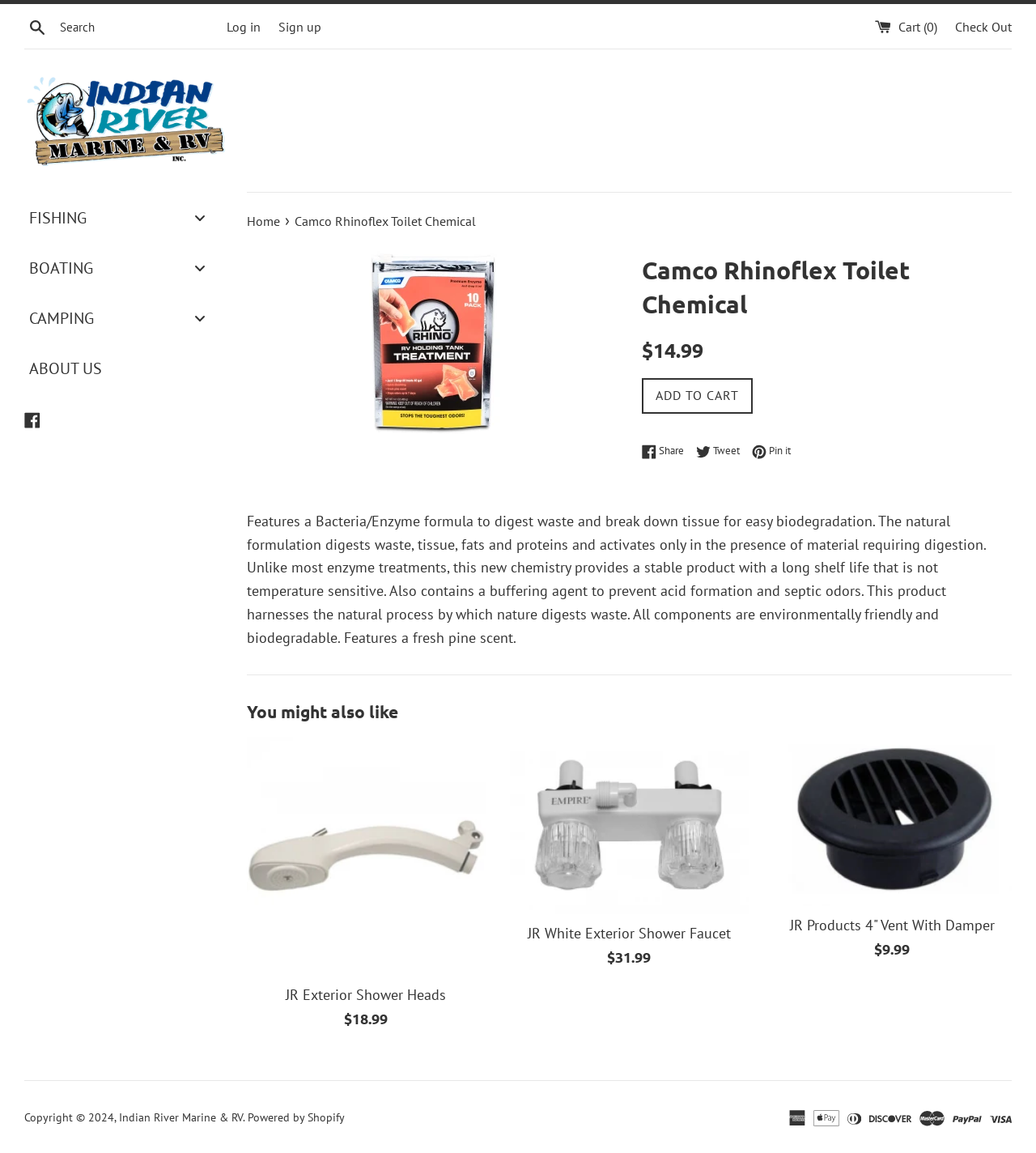Identify and extract the main heading of the webpage.

Camco Rhinoflex Toilet Chemical